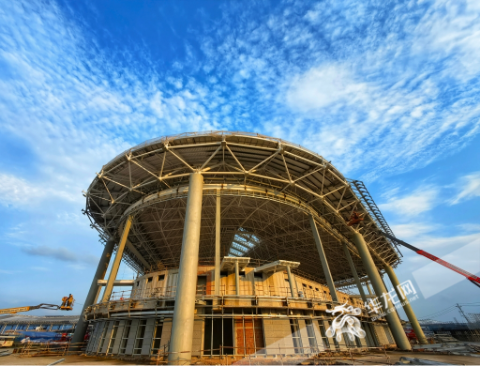What is the goal of the construction project?
Offer a detailed and exhaustive answer to the question.

This project is a testament to modern engineering and construction techniques, designed to achieve durability, energy efficiency, and environmental sustainability for the new Chongqing Jiangbei International Airport T3B terminal.